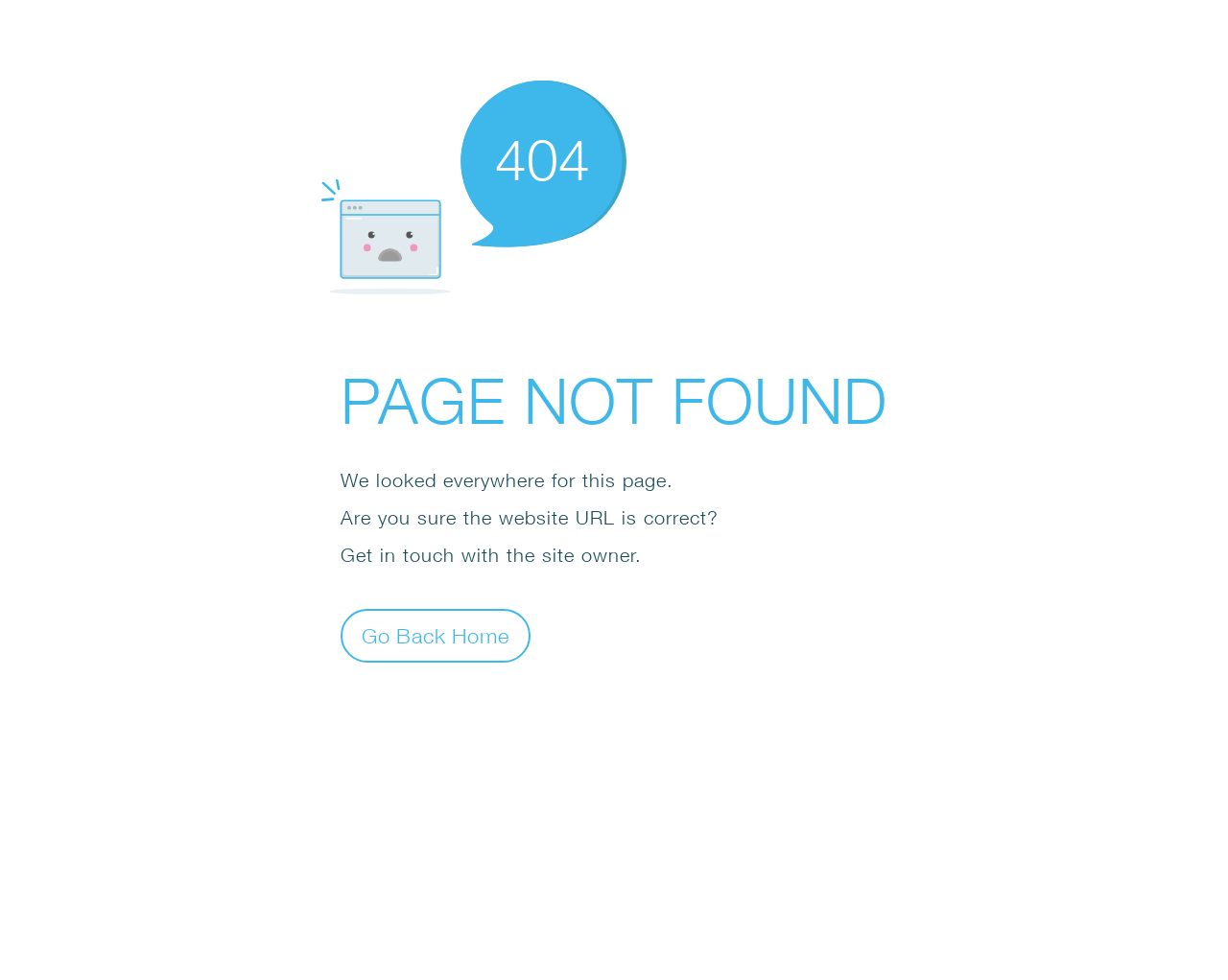What is the error code displayed?
Provide a concise answer using a single word or phrase based on the image.

404